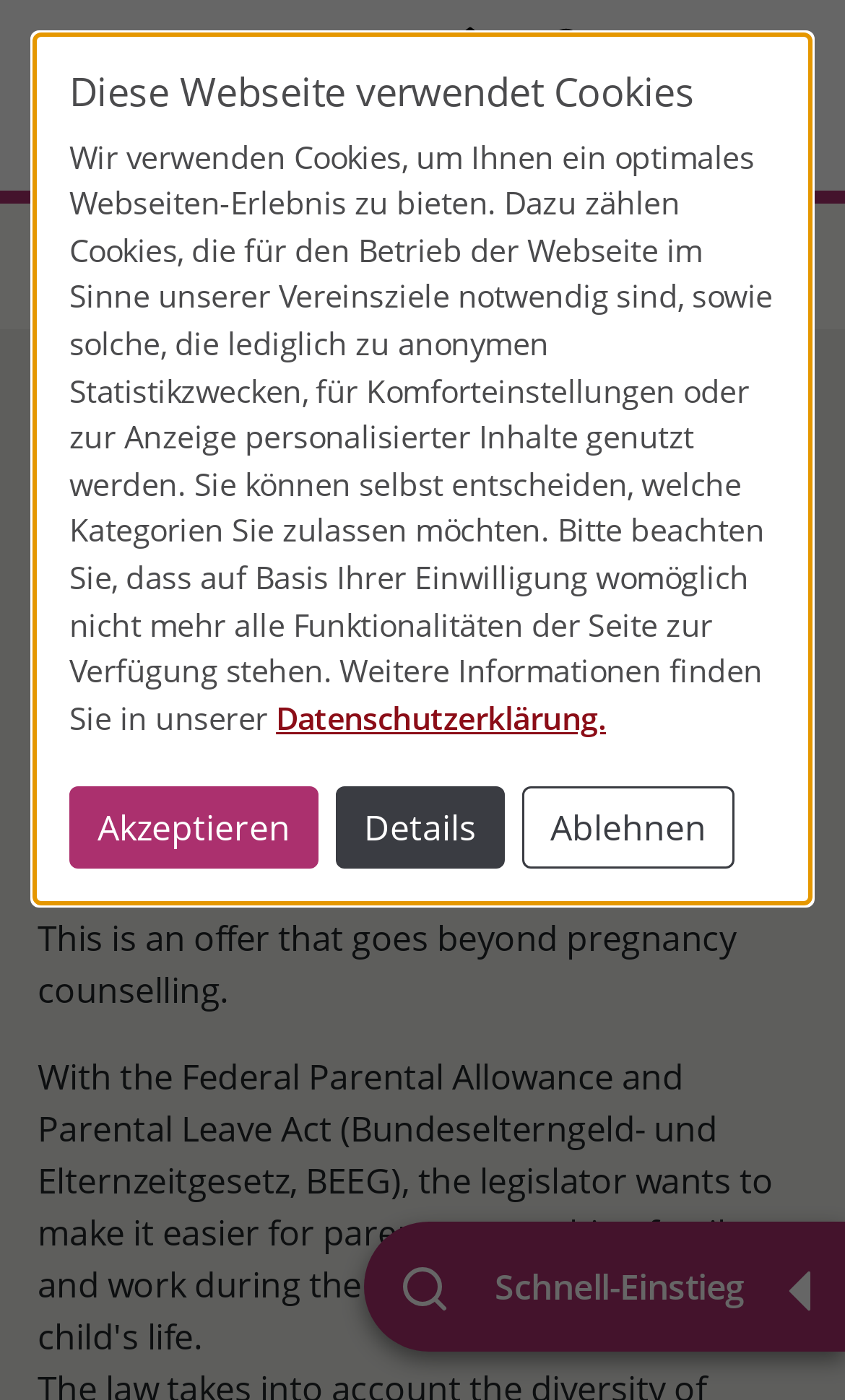Can you show the bounding box coordinates of the region to click on to complete the task described in the instruction: "Click the logo"?

[0.044, 0.06, 0.298, 0.083]